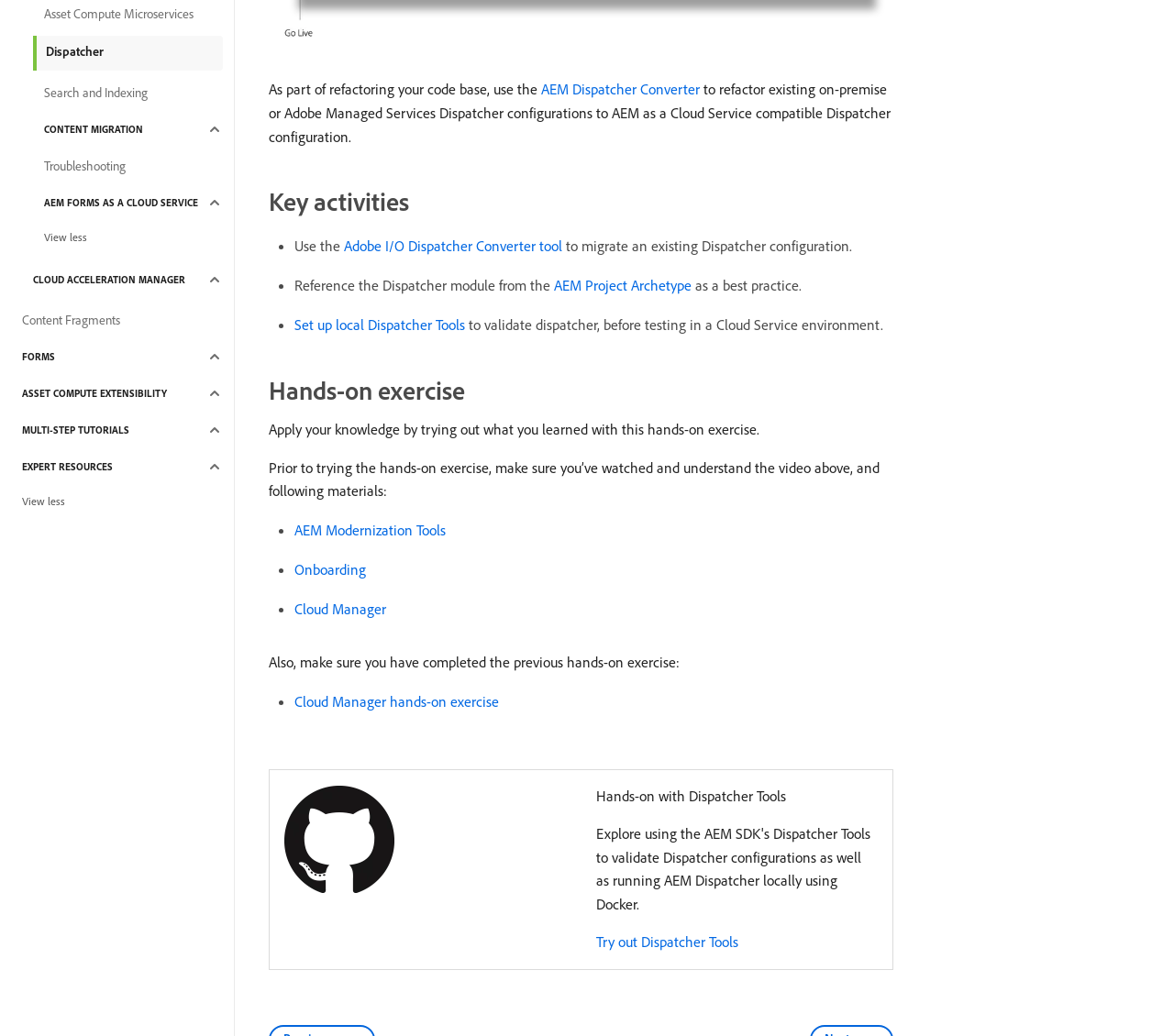Find the bounding box coordinates for the UI element whose description is: "AEM Modernization Tools". The coordinates should be four float numbers between 0 and 1, in the format [left, top, right, bottom].

[0.251, 0.503, 0.38, 0.52]